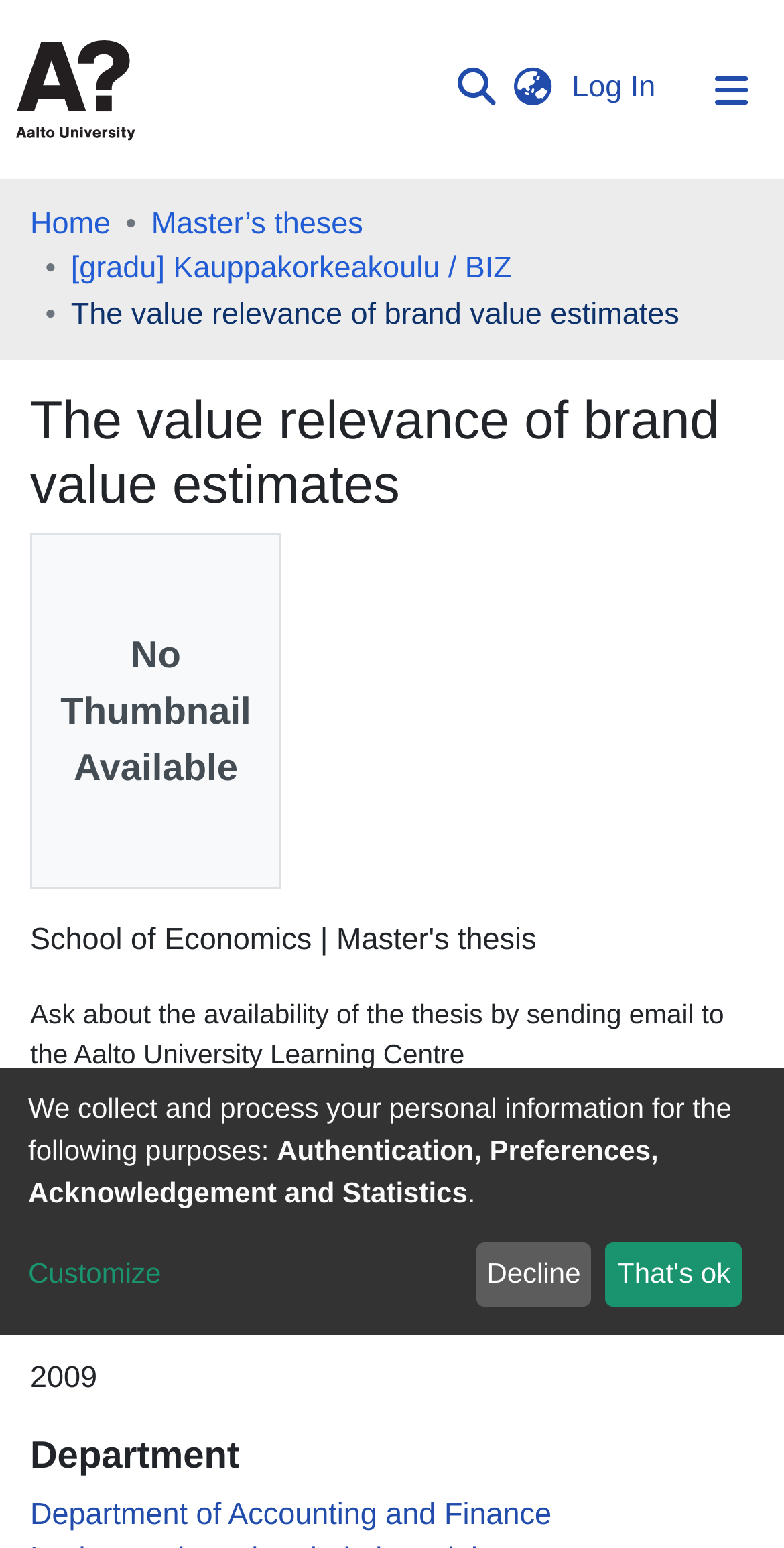Please specify the bounding box coordinates of the area that should be clicked to accomplish the following instruction: "View details of Koancuts". The coordinates should consist of four float numbers between 0 and 1, i.e., [left, top, right, bottom].

None